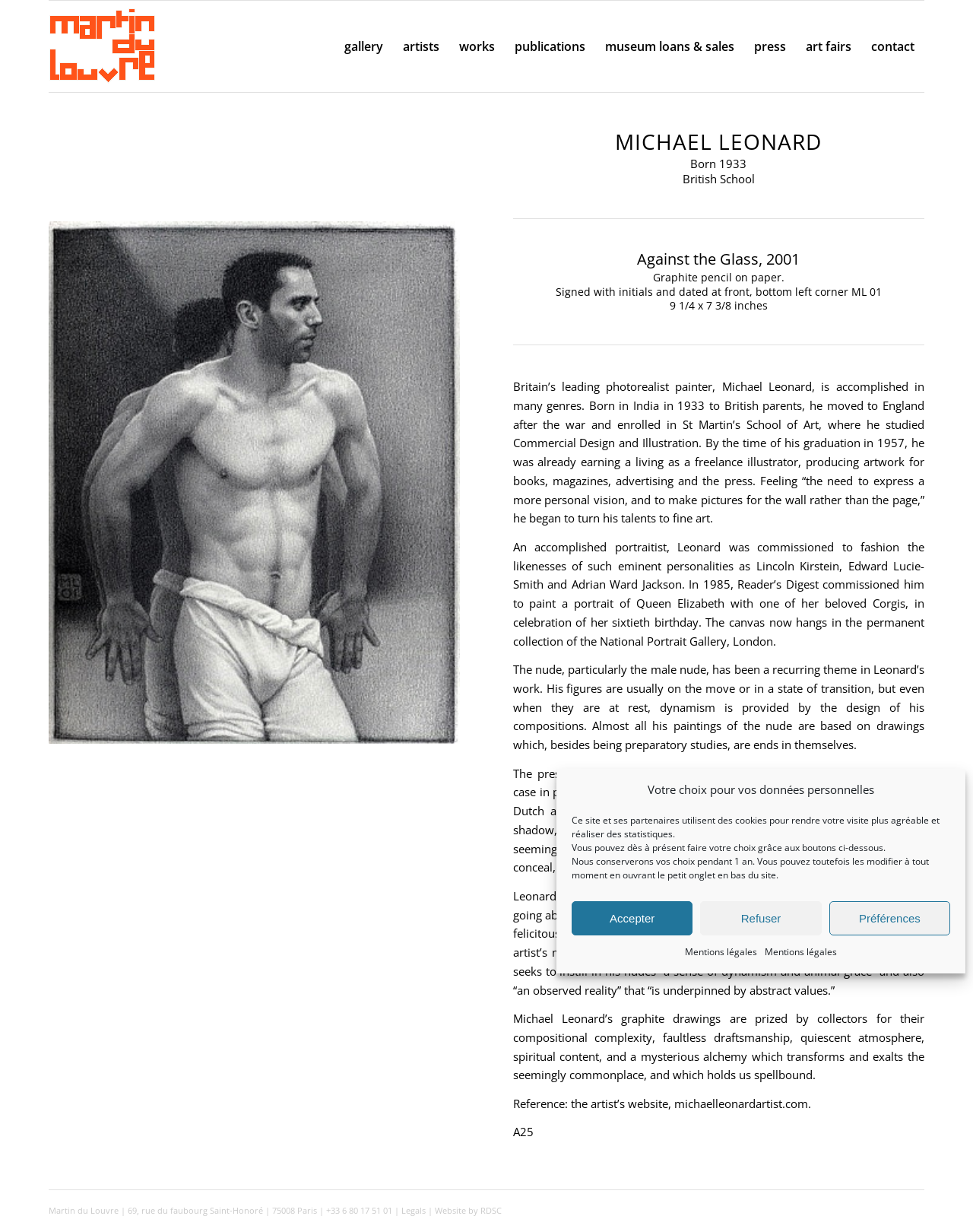Identify the bounding box for the UI element specified in this description: "http://interamericana.co.uk/2011/02/plan-de-accion-contra-la-coda-mineria/". The coordinates must be four float numbers between 0 and 1, formatted as [left, top, right, bottom].

None